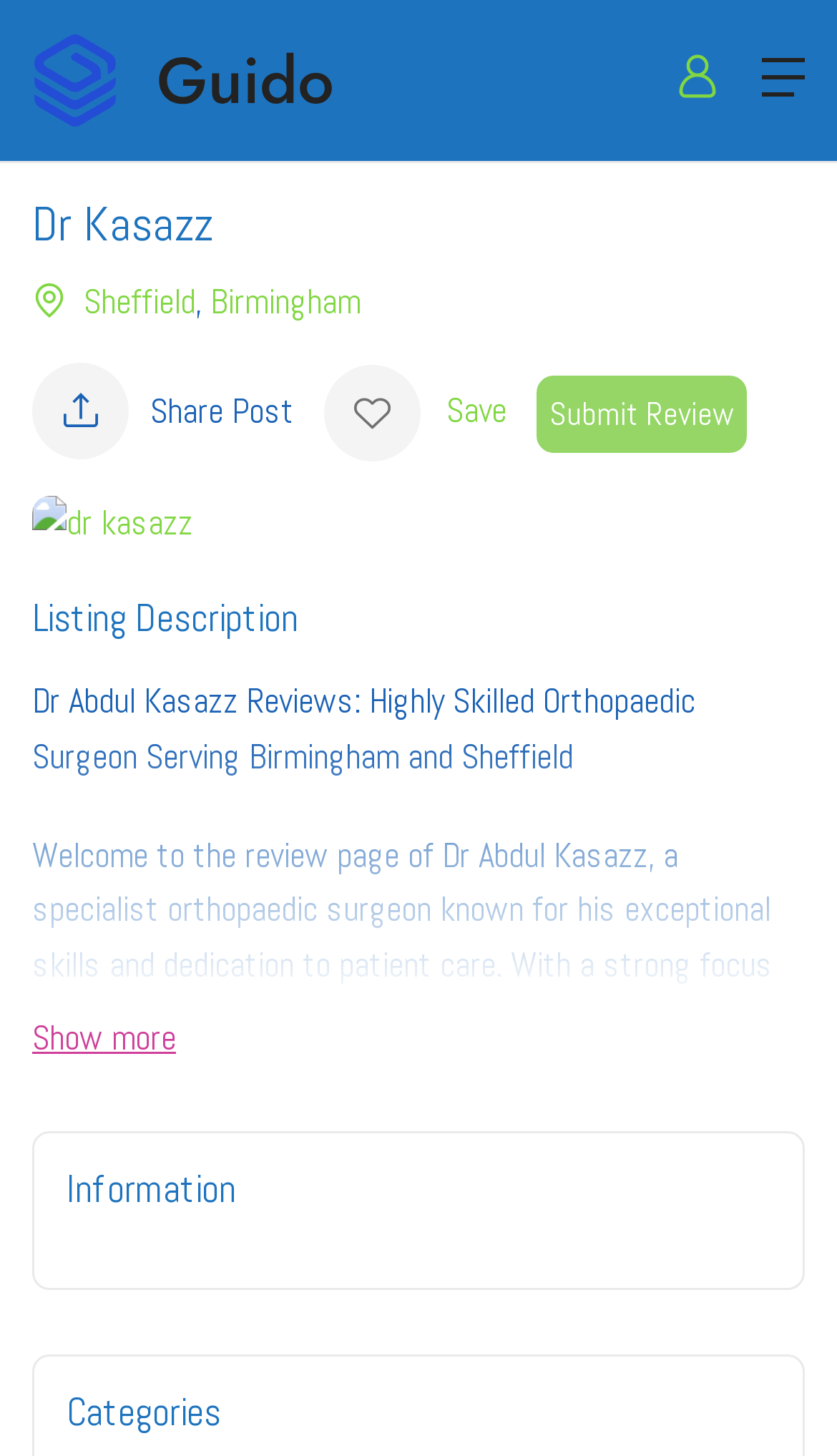Use a single word or phrase to answer the question:
What is the name of the webpage?

Dr Kasazz - Surgeon Reviews